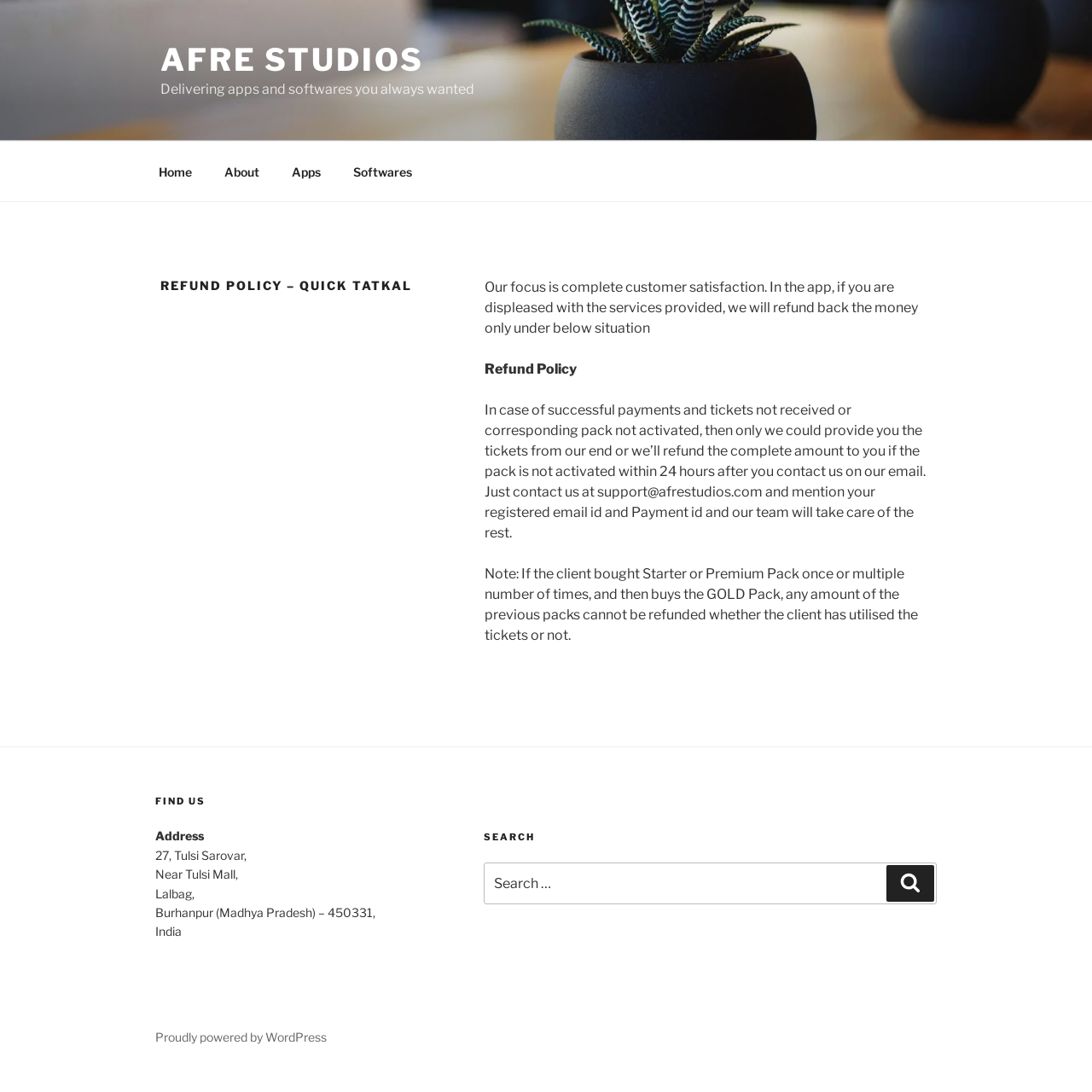Give a concise answer of one word or phrase to the question: 
What is the company's address?

27, Tulsi Sarovar, Near Tulsi Mall, Lalbag, Burhanpur (Madhya Pradesh) – 450331, India